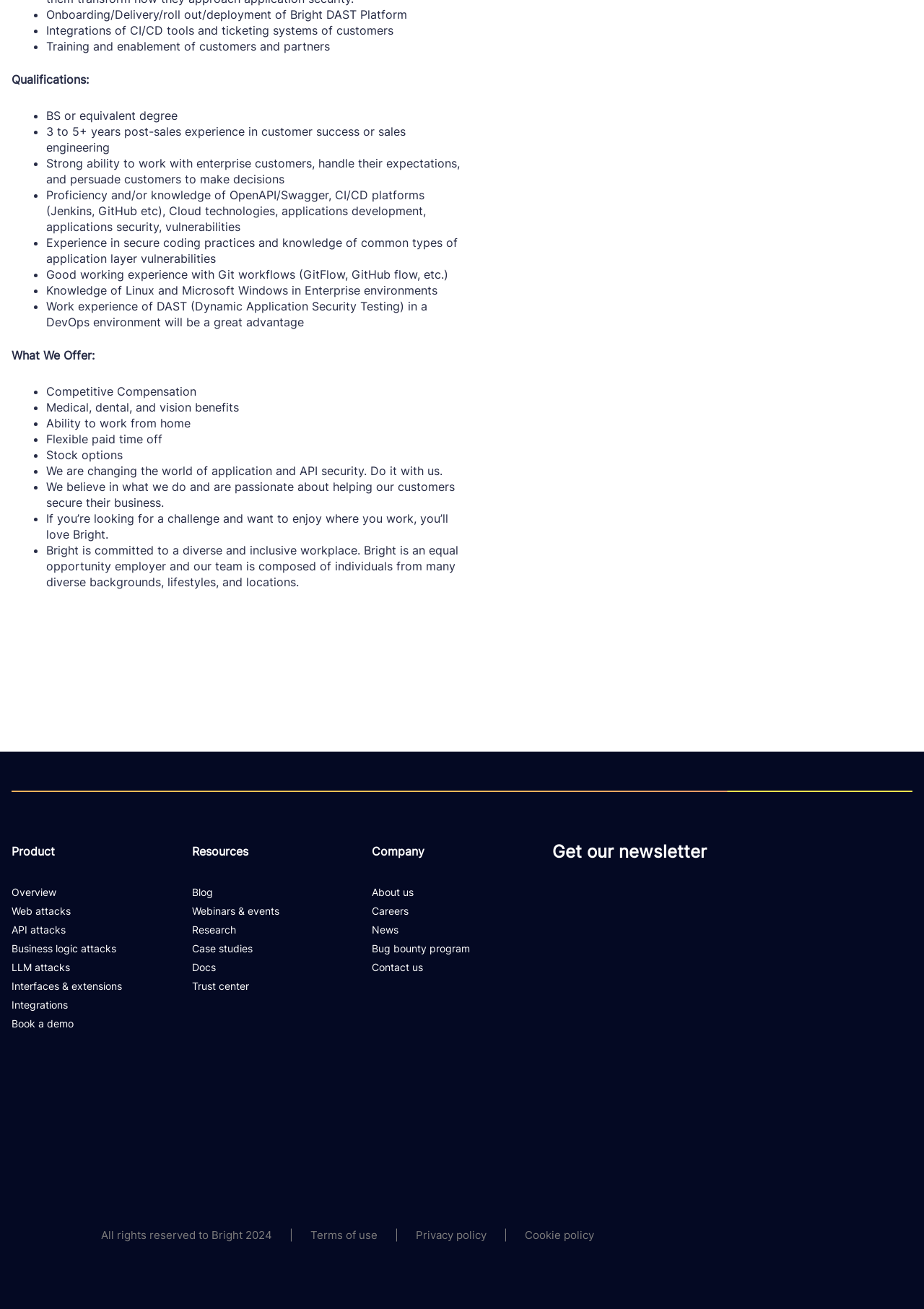Determine the bounding box coordinates for the element that should be clicked to follow this instruction: "Follow us on Instagram". The coordinates should be given as four float numbers between 0 and 1, in the format [left, top, right, bottom].

None